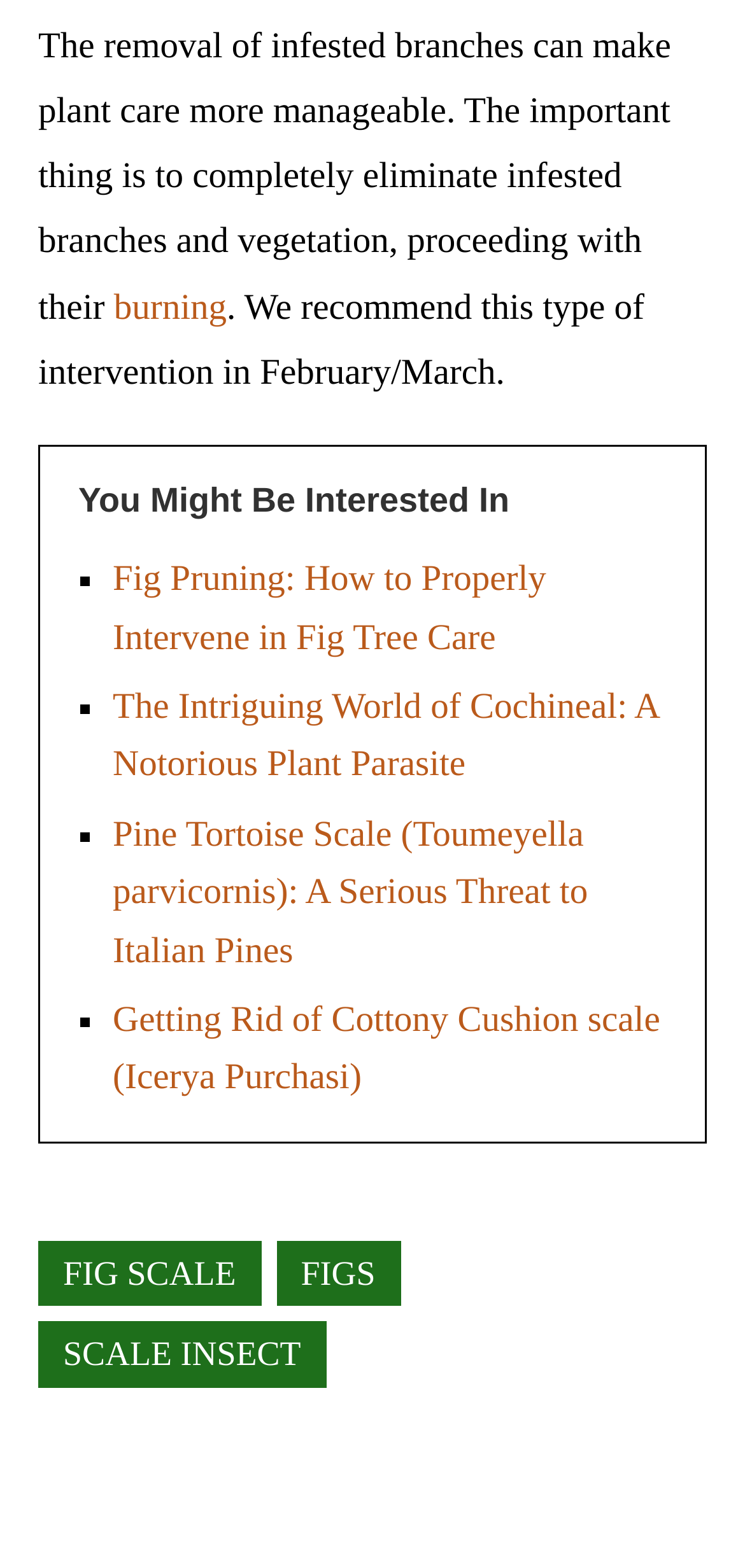Please identify the bounding box coordinates of the region to click in order to complete the given instruction: "visit the page about pine tortoise scale". The coordinates should be four float numbers between 0 and 1, i.e., [left, top, right, bottom].

[0.151, 0.52, 0.789, 0.619]